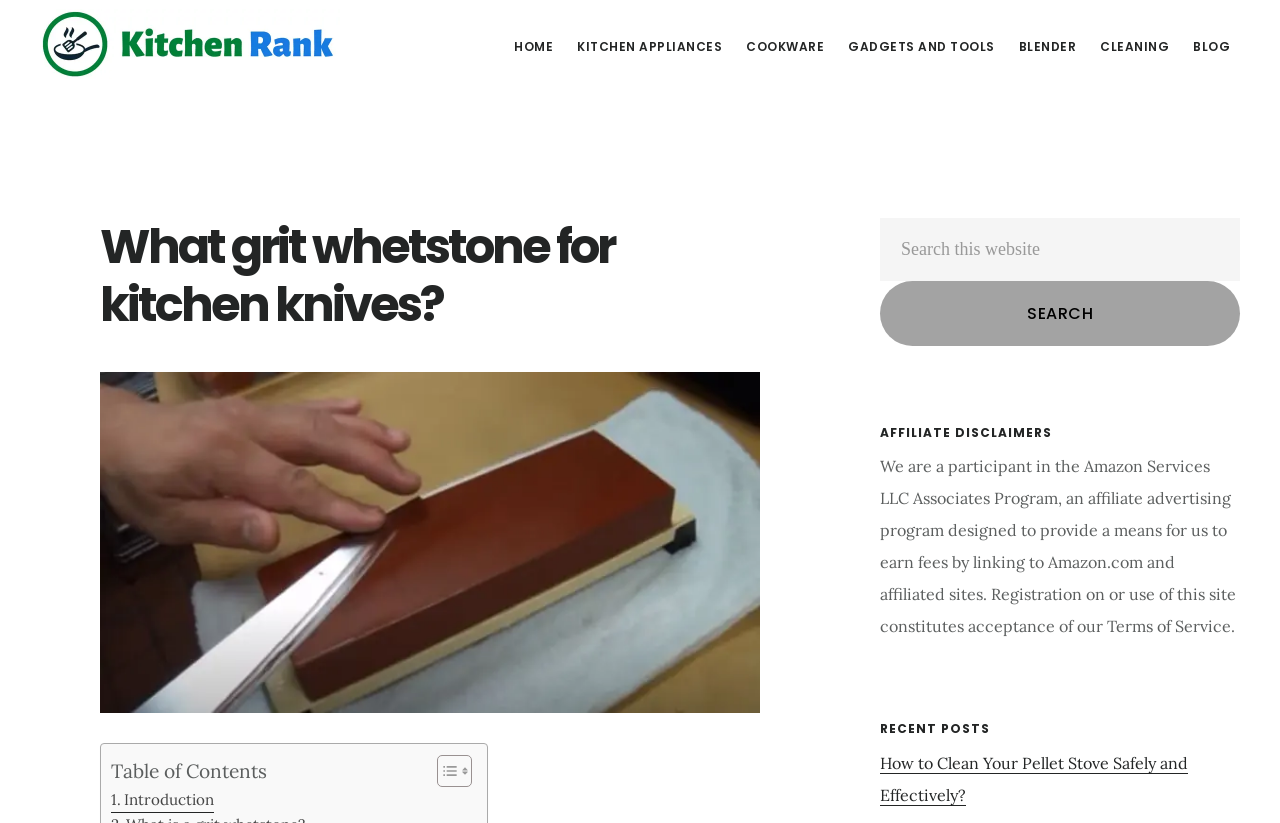From the element description: "Our Brands", extract the bounding box coordinates of the UI element. The coordinates should be expressed as four float numbers between 0 and 1, in the order [left, top, right, bottom].

None